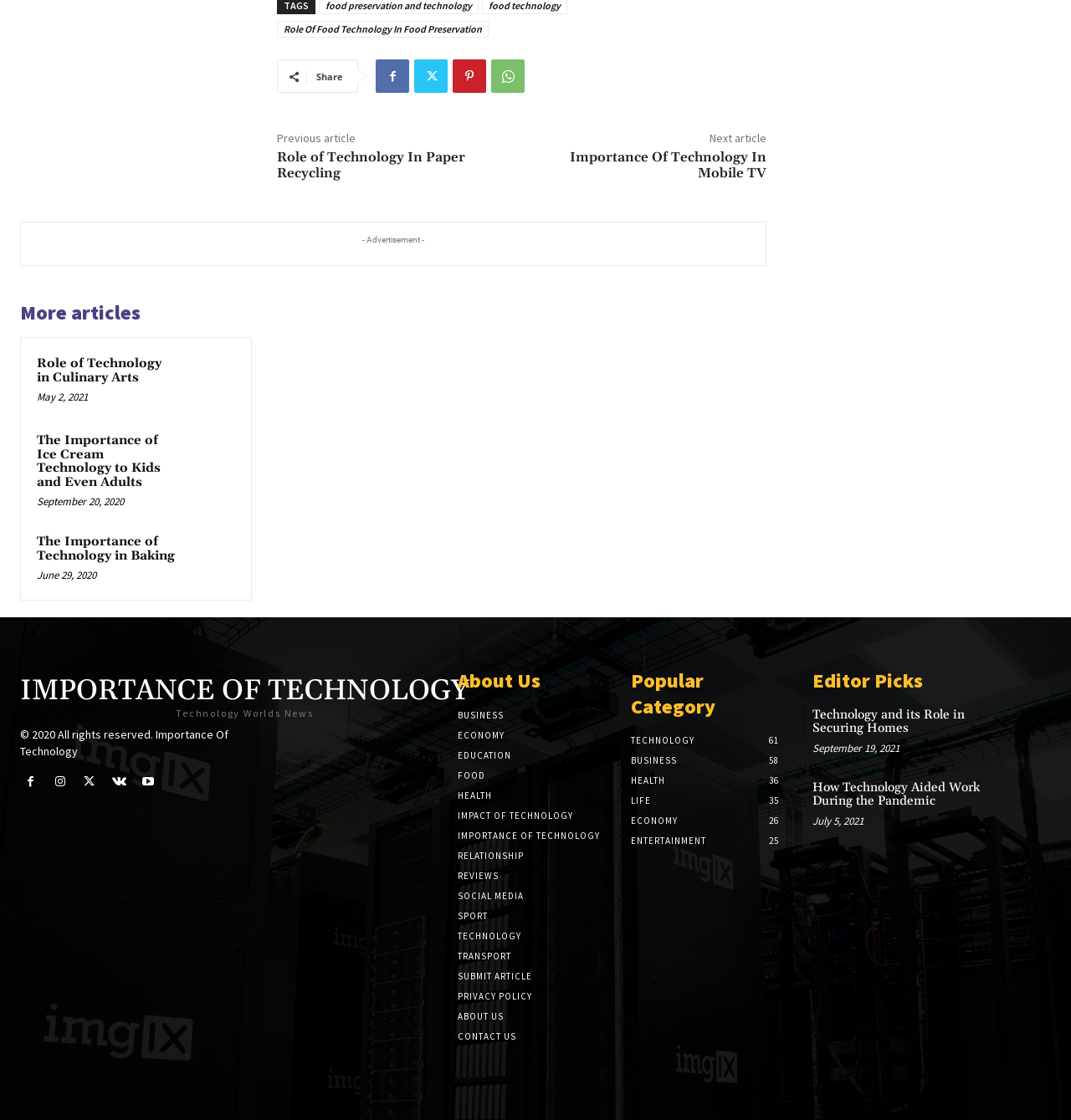Identify the bounding box coordinates for the element that needs to be clicked to fulfill this instruction: "Go to the 'About Us' page". Provide the coordinates in the format of four float numbers between 0 and 1: [left, top, right, bottom].

[0.427, 0.596, 0.573, 0.621]